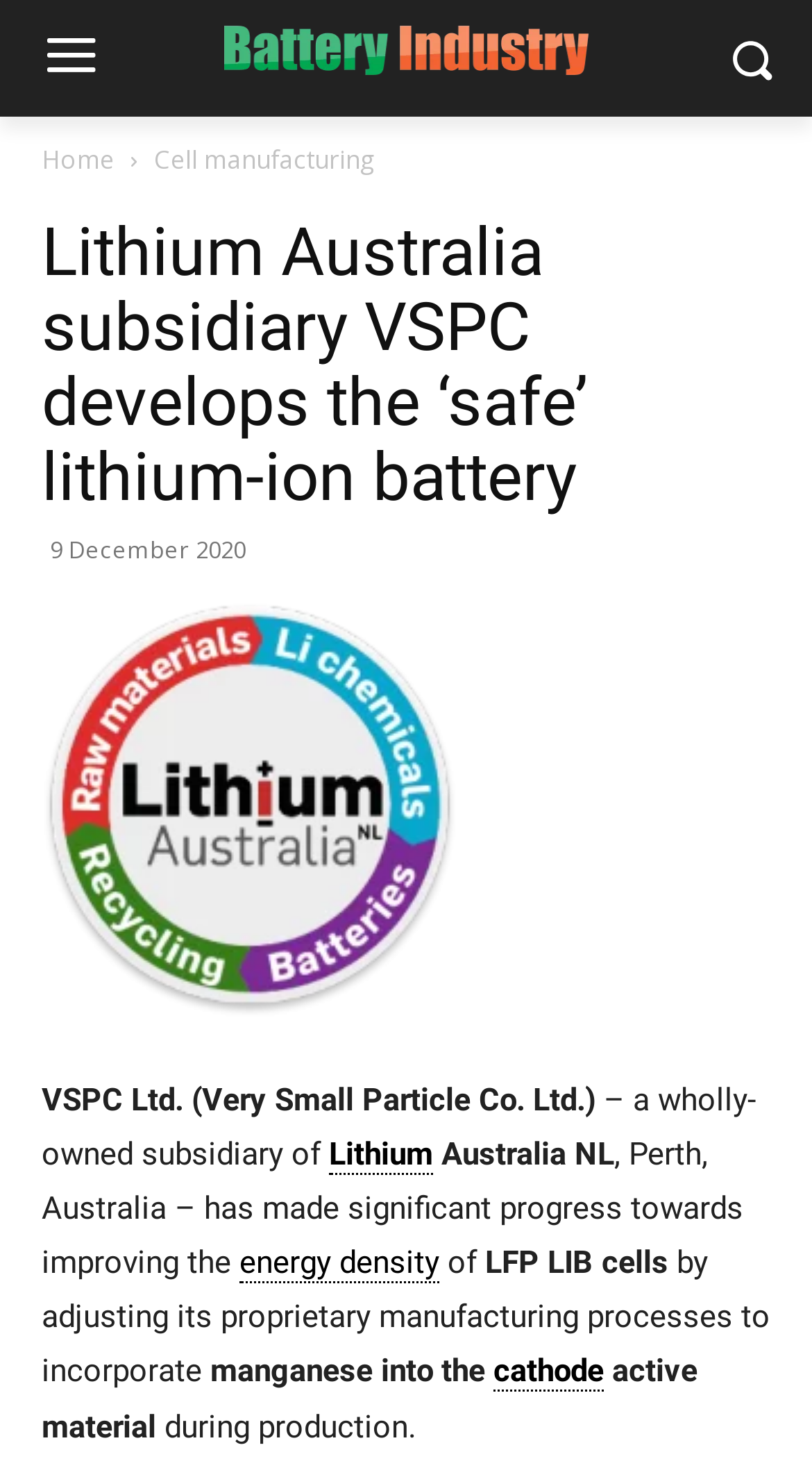Answer the following query concisely with a single word or phrase:
What is the location of Lithium Australia NL?

Perth, Australia